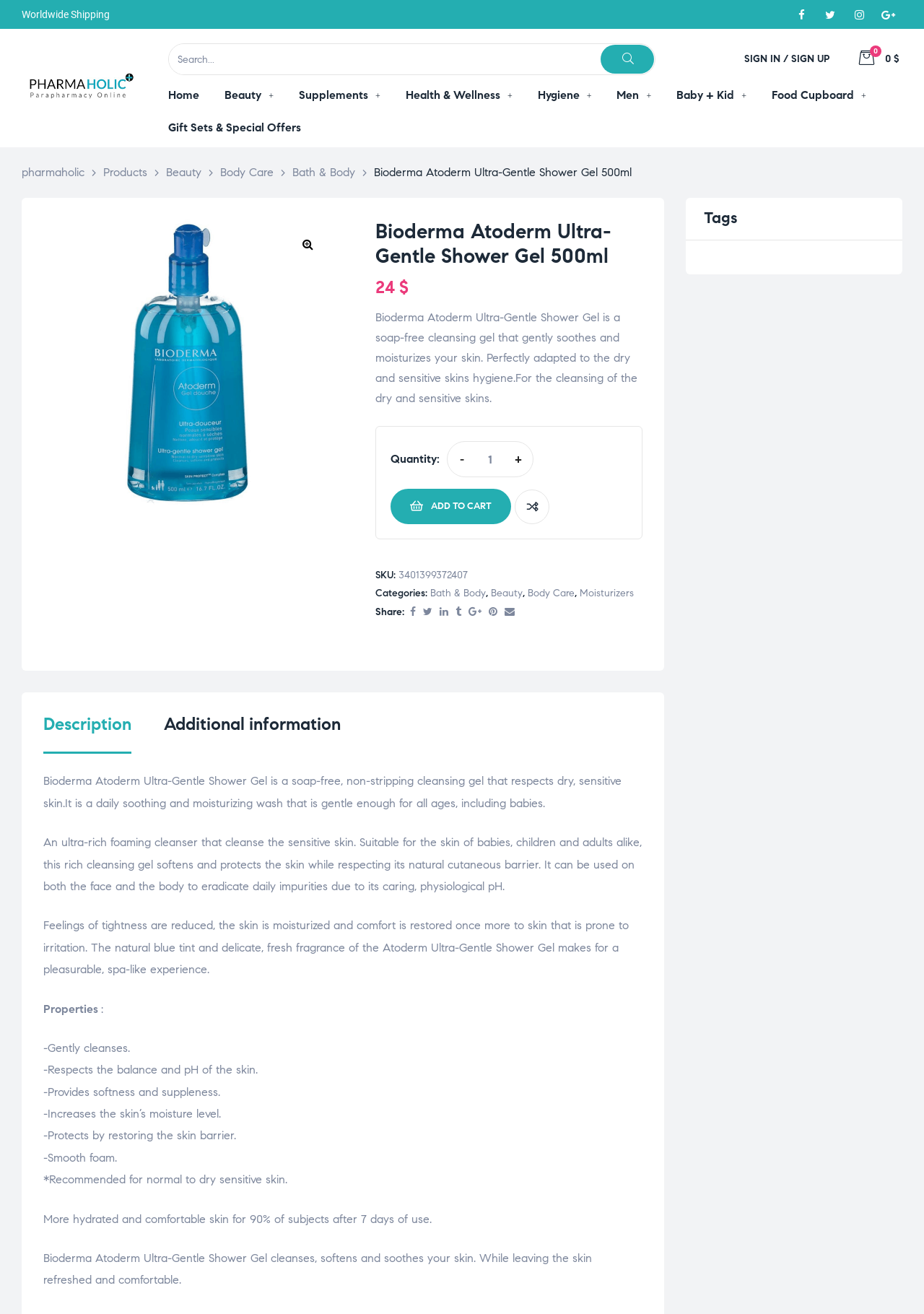Using the provided description: "Health & Wellness", find the bounding box coordinates of the corresponding UI element. The output should be four float numbers between 0 and 1, in the format [left, top, right, bottom].

[0.439, 0.06, 0.554, 0.085]